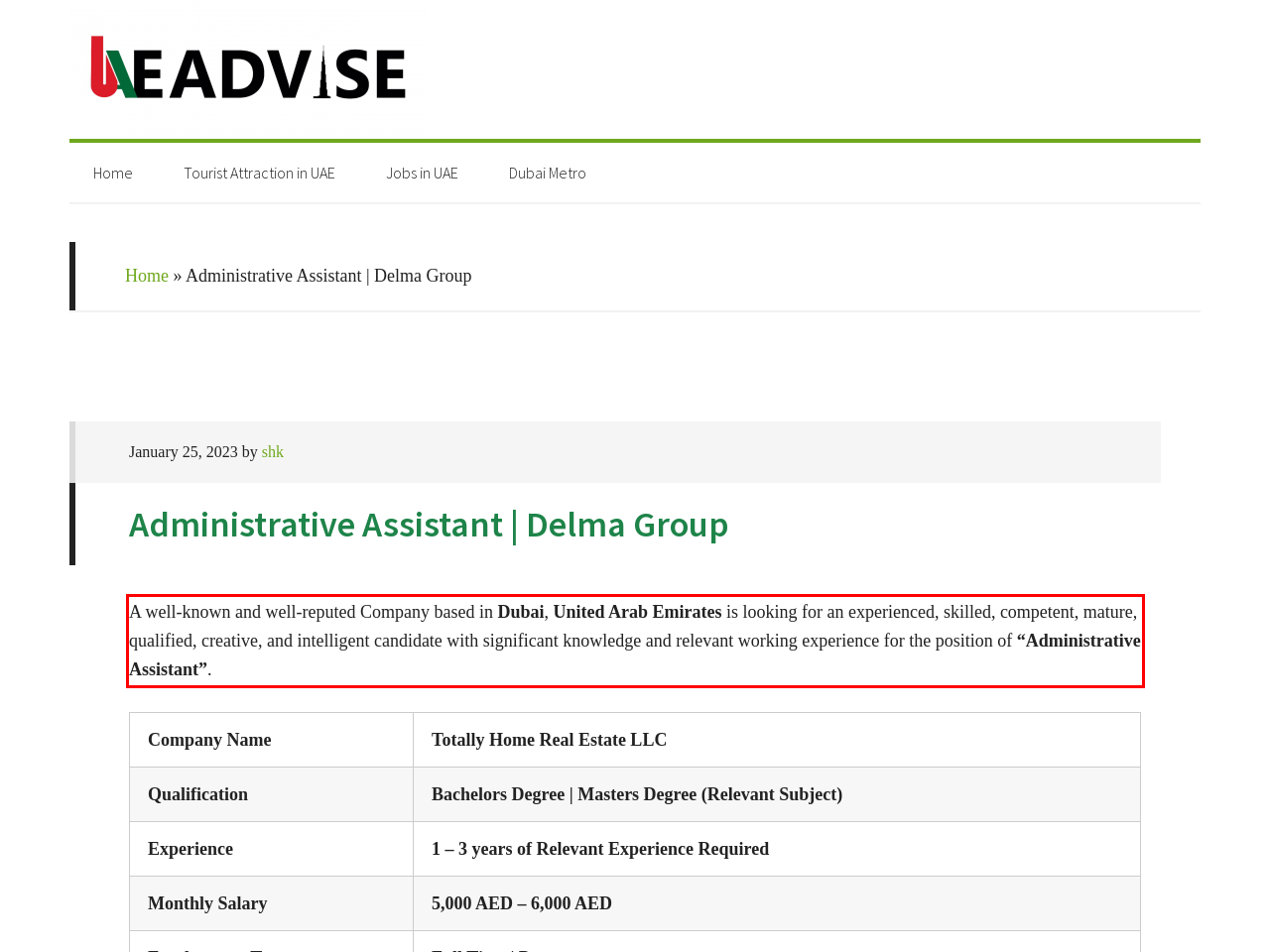The screenshot you have been given contains a UI element surrounded by a red rectangle. Use OCR to read and extract the text inside this red rectangle.

A well-known and well-reputed Company based in Dubai, United Arab Emirates is looking for an experienced, skilled, competent, mature, qualified, creative, and intelligent candidate with significant knowledge and relevant working experience for the position of “Administrative Assistant”.